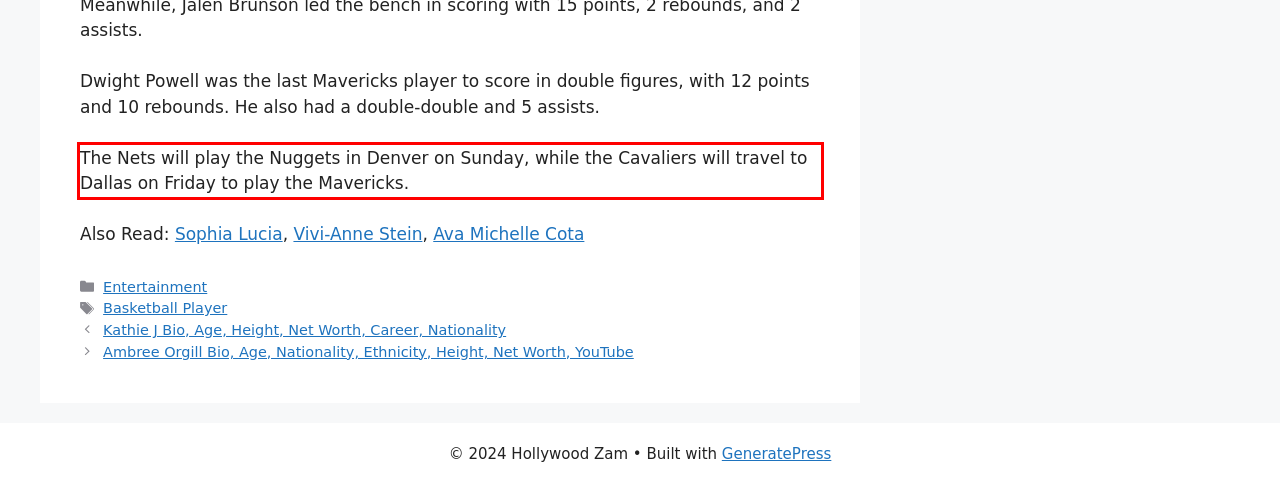Using OCR, extract the text content found within the red bounding box in the given webpage screenshot.

The Nets will play the Nuggets in Denver on Sunday, while the Cavaliers will travel to Dallas on Friday to play the Mavericks.